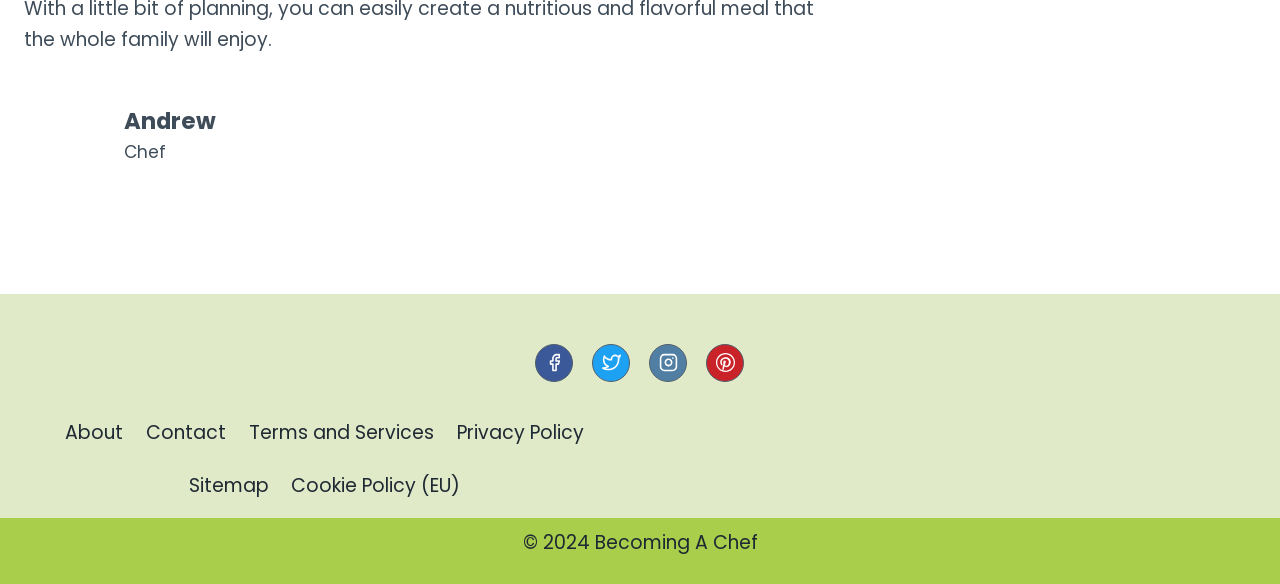Please find the bounding box coordinates of the element that needs to be clicked to perform the following instruction: "visit Facebook page". The bounding box coordinates should be four float numbers between 0 and 1, represented as [left, top, right, bottom].

[0.418, 0.589, 0.448, 0.654]